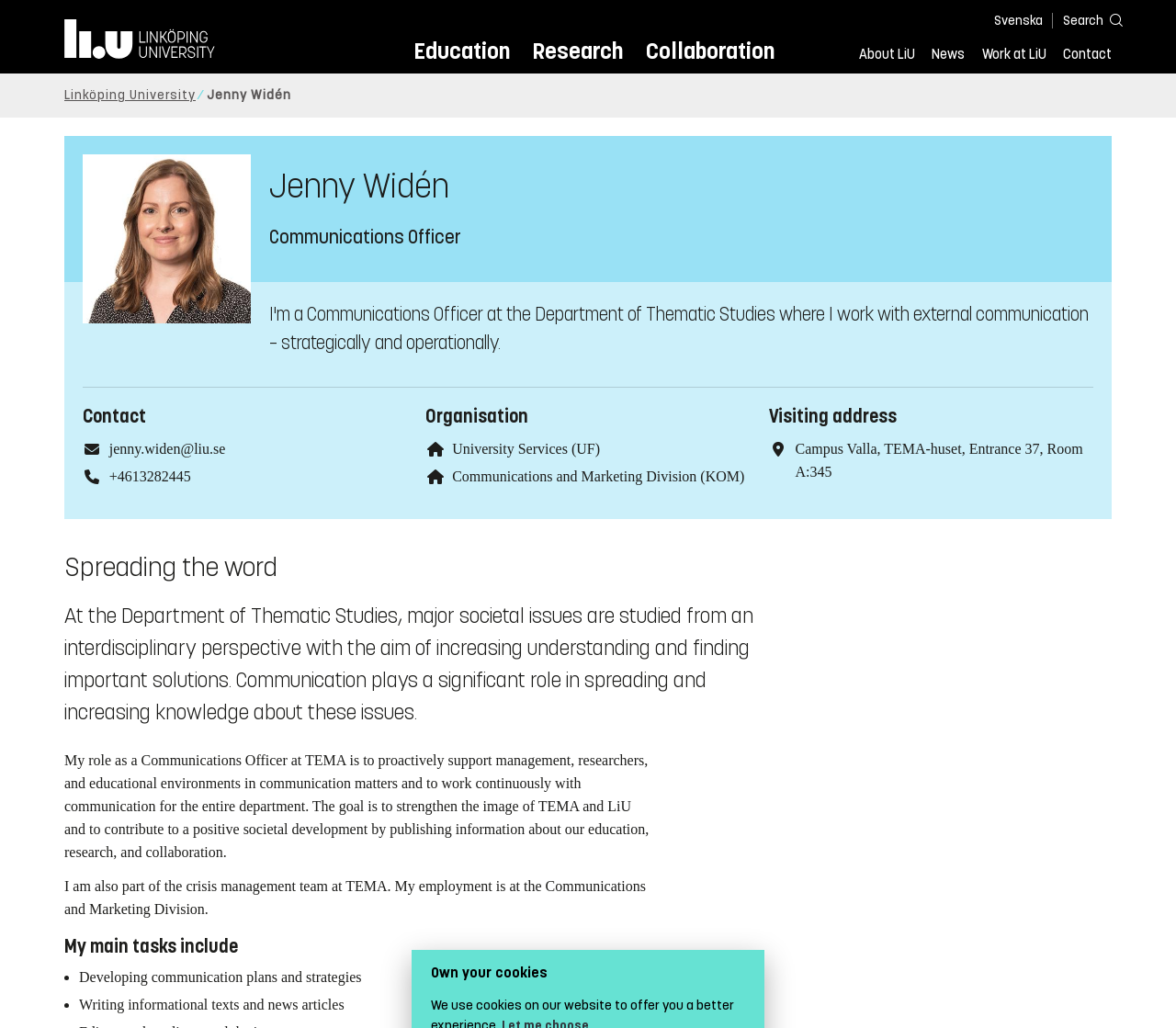Predict the bounding box coordinates of the area that should be clicked to accomplish the following instruction: "Select the 'Préférences' checkbox". The bounding box coordinates should consist of four float numbers between 0 and 1, i.e., [left, top, right, bottom].

None